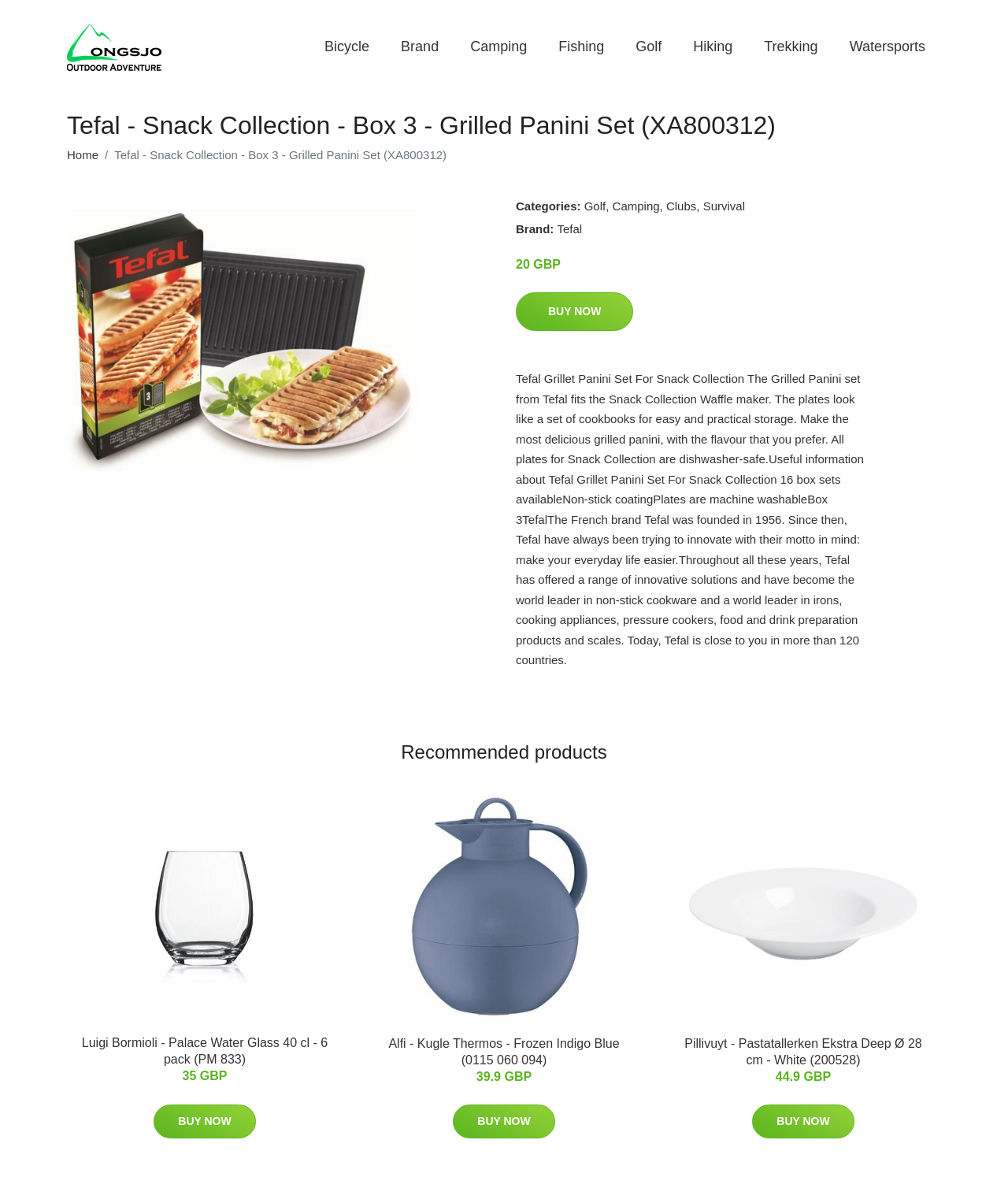How many products are recommended on the webpage?
Answer the question with detailed information derived from the image.

The recommended products section on the webpage displays three products: Luigi Bormioli Palace Water Glass, Alfi Kugle Thermos, and Pillivuyt Pastatallerken Ekstra Deep.